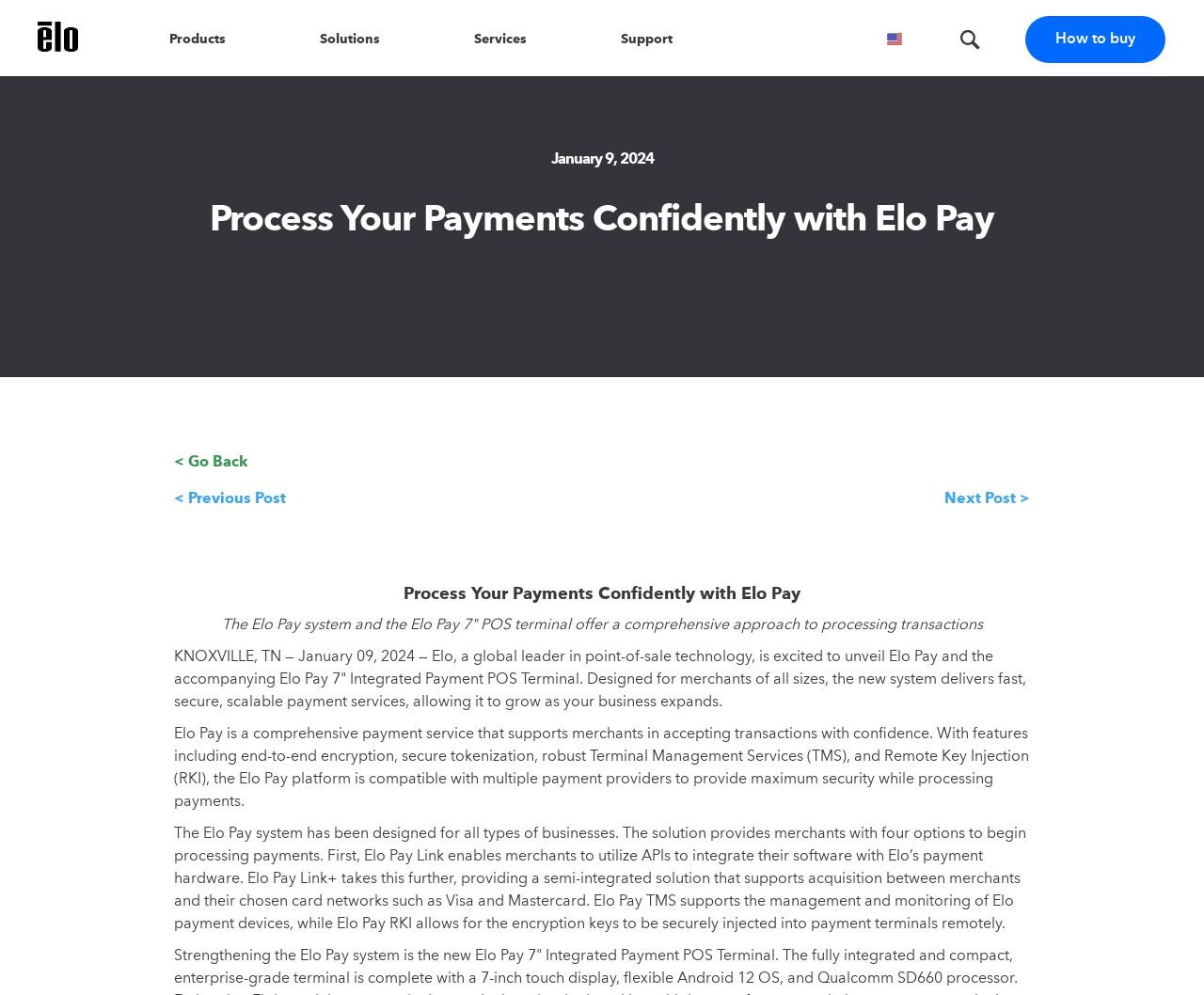Using the element description: "< Previous Post", determine the bounding box coordinates for the specified UI element. The coordinates should be four float numbers between 0 and 1, [left, top, right, bottom].

[0.145, 0.491, 0.238, 0.509]